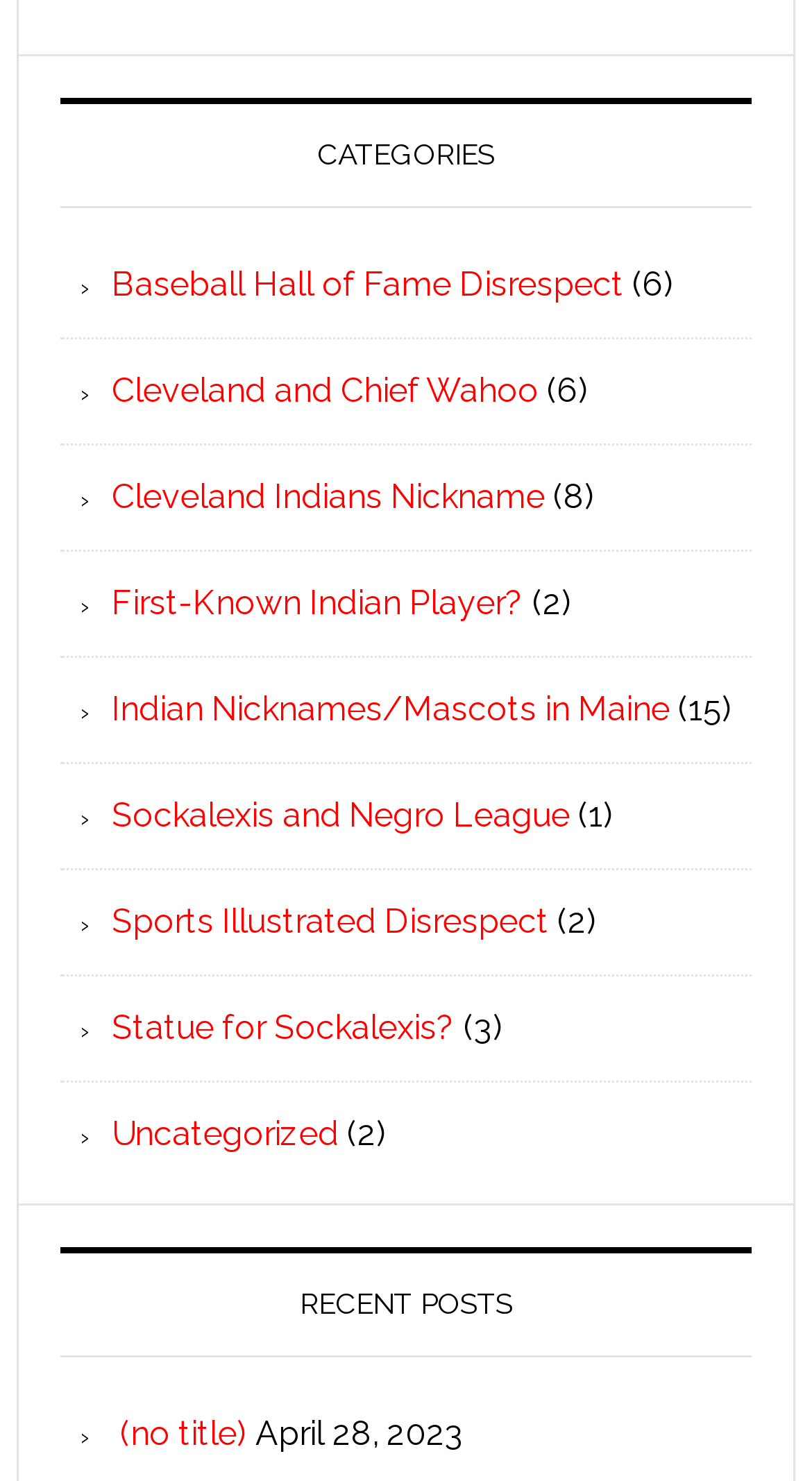Please determine the bounding box coordinates of the section I need to click to accomplish this instruction: "View 'Cleveland and Chief Wahoo'".

[0.138, 0.25, 0.664, 0.277]